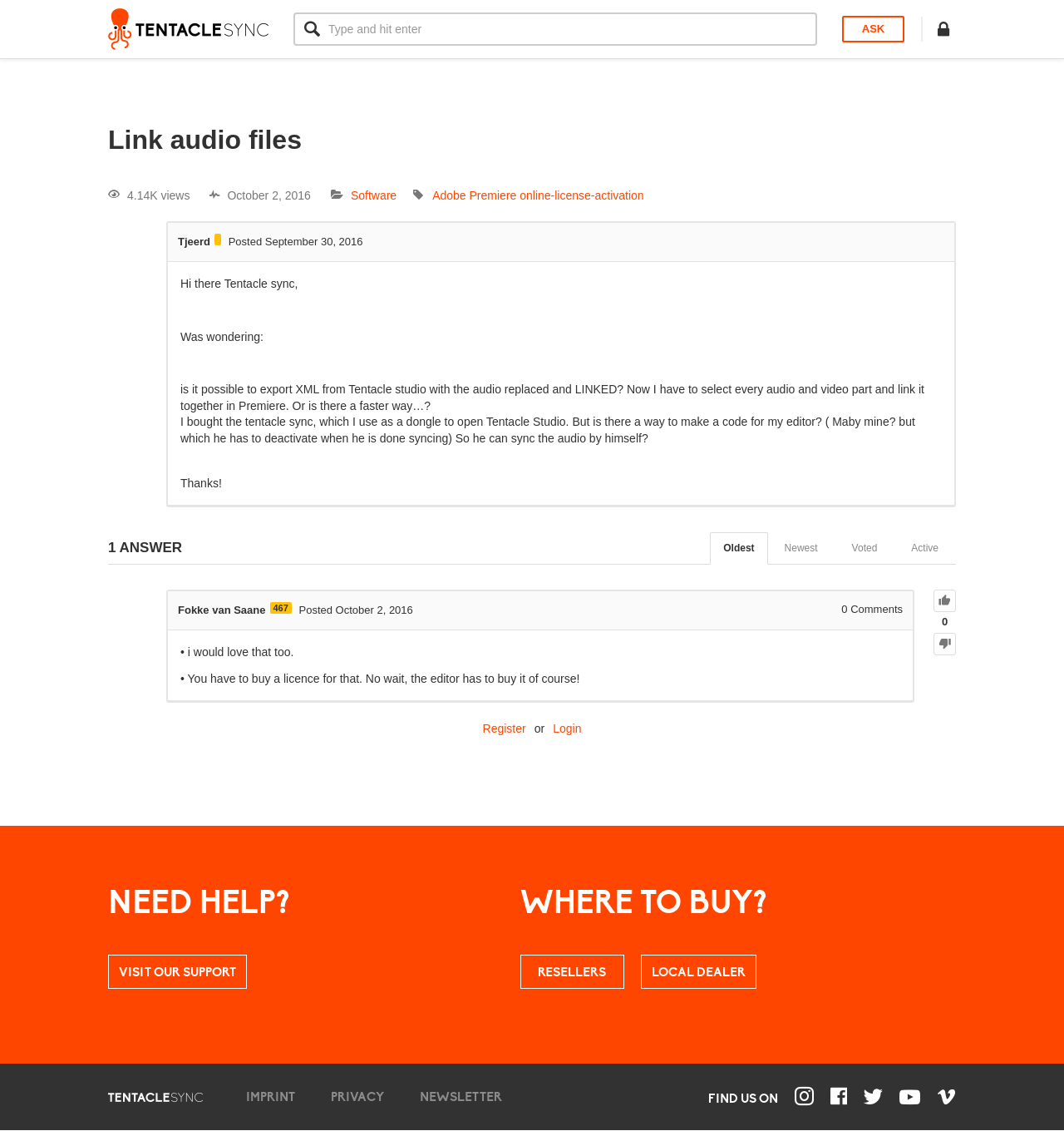Based on the element description: "Voted", identify the bounding box coordinates for this UI element. The coordinates must be four float numbers between 0 and 1, listed as [left, top, right, bottom].

[0.788, 0.471, 0.837, 0.499]